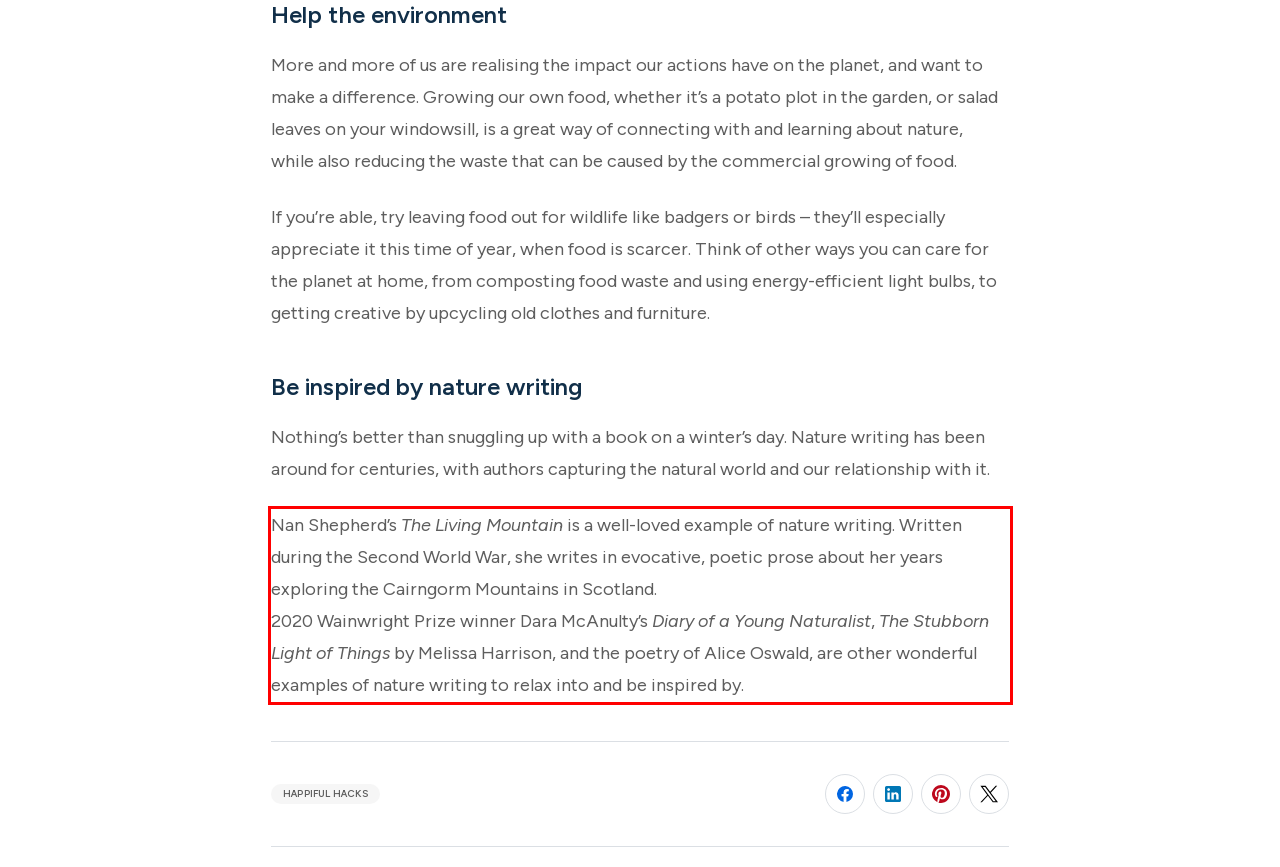Please extract the text content within the red bounding box on the webpage screenshot using OCR.

Nan Shepherd’s The Living Mountain is a well-loved example of nature writing. Written during the Second World War, she writes in evocative, poetic prose about her years exploring the Cairngorm Mountains in Scotland. 2020 Wainwright Prize winner Dara McAnulty’s Diary of a Young Naturalist, The Stubborn Light of Things by Melissa Harrison, and the poetry of Alice Oswald, are other wonderful examples of nature writing to relax into and be inspired by.